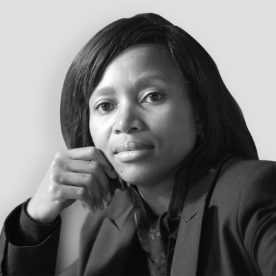Describe all the elements in the image extensively.

The image features a professional portrait of Phumzile Langeni, the Chair of the Primedia Board. She is depicted with a thoughtful expression, resting her chin on her hand, dressed in a formal black suit that signifies her leadership role. The background presents a gradient that enhances the focus on her poised demeanor, emphasizing her confidence and authority in the business environment. This image reinforces her position as a key figure within the organization, reflecting her commitment to guiding the board with strategic vision.